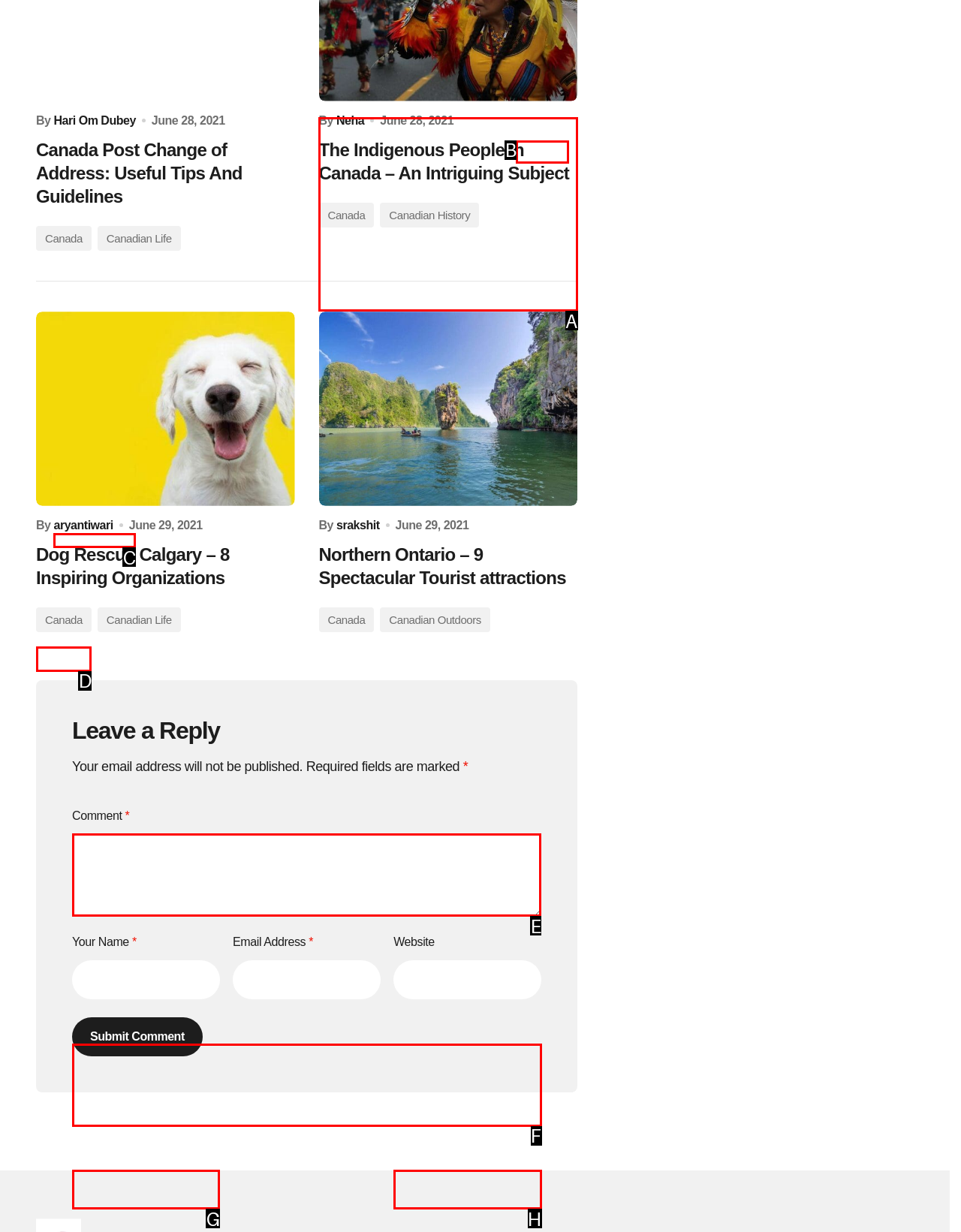Identify the correct HTML element to click for the task: Enter a comment in the comment box. Provide the letter of your choice.

E